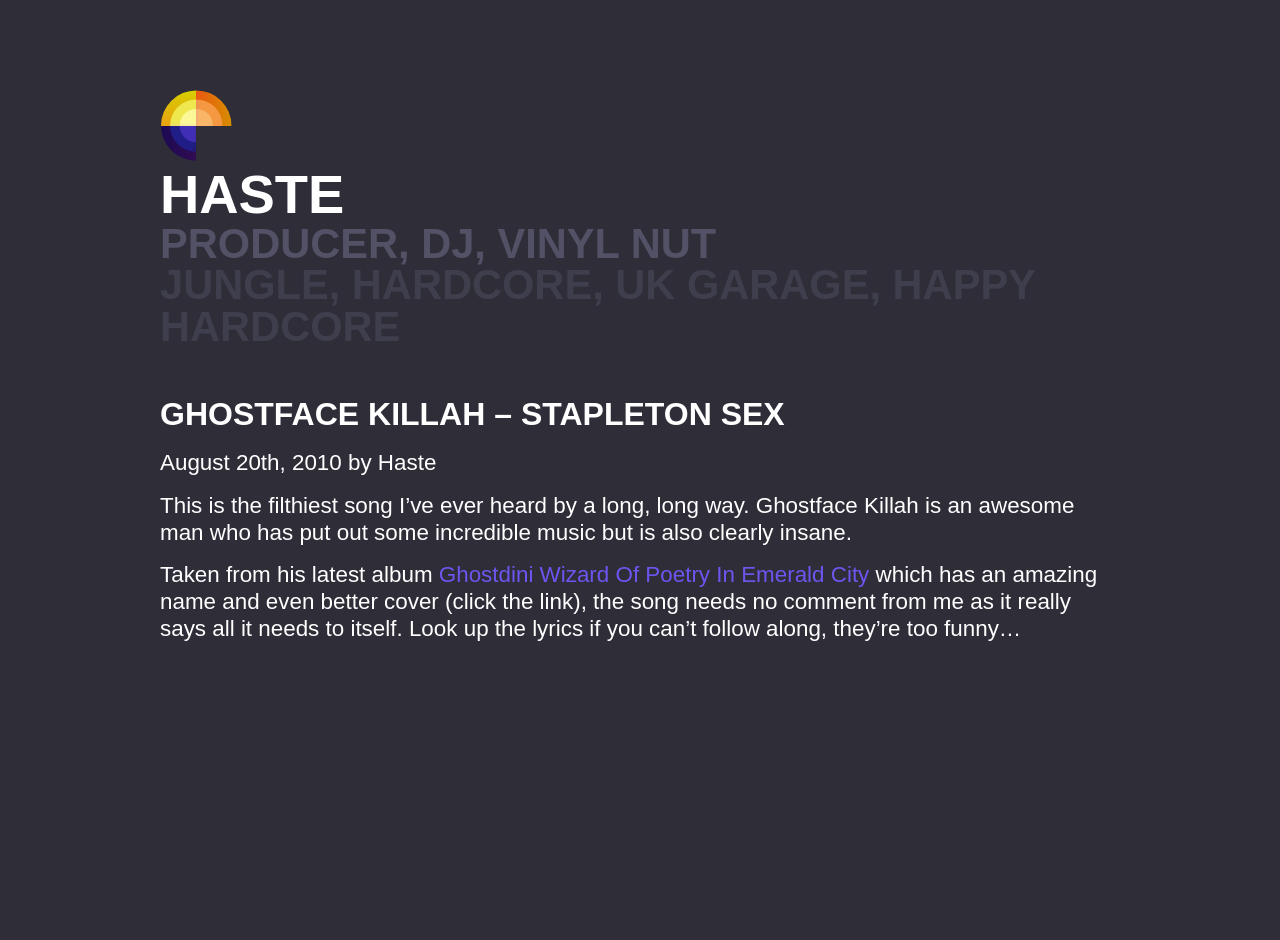Kindly respond to the following question with a single word or a brief phrase: 
What is the name of the producer?

Haste